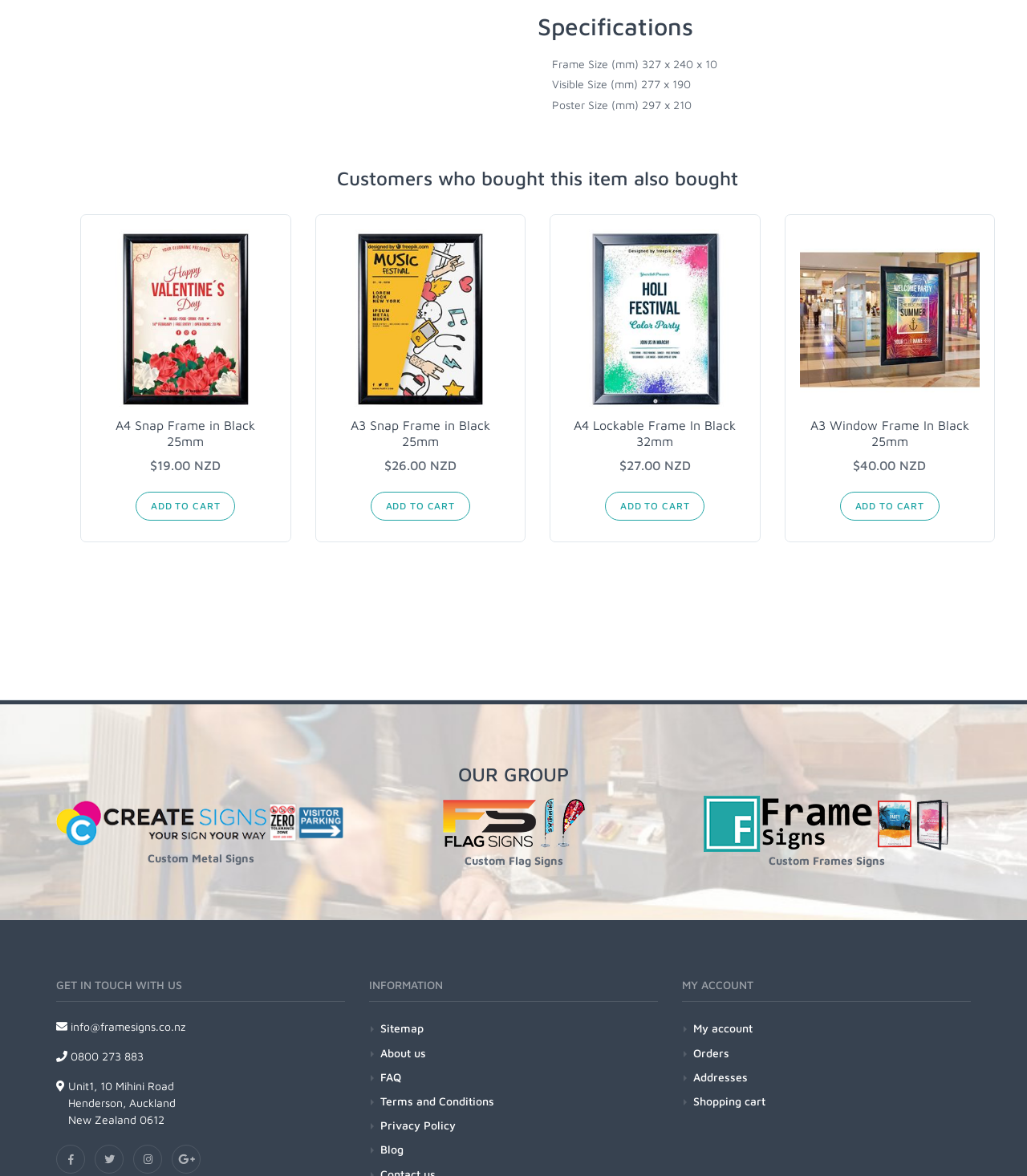Using the element description: "Add to cart", determine the bounding box coordinates. The coordinates should be in the format [left, top, right, bottom], with values between 0 and 1.

[0.132, 0.418, 0.229, 0.443]